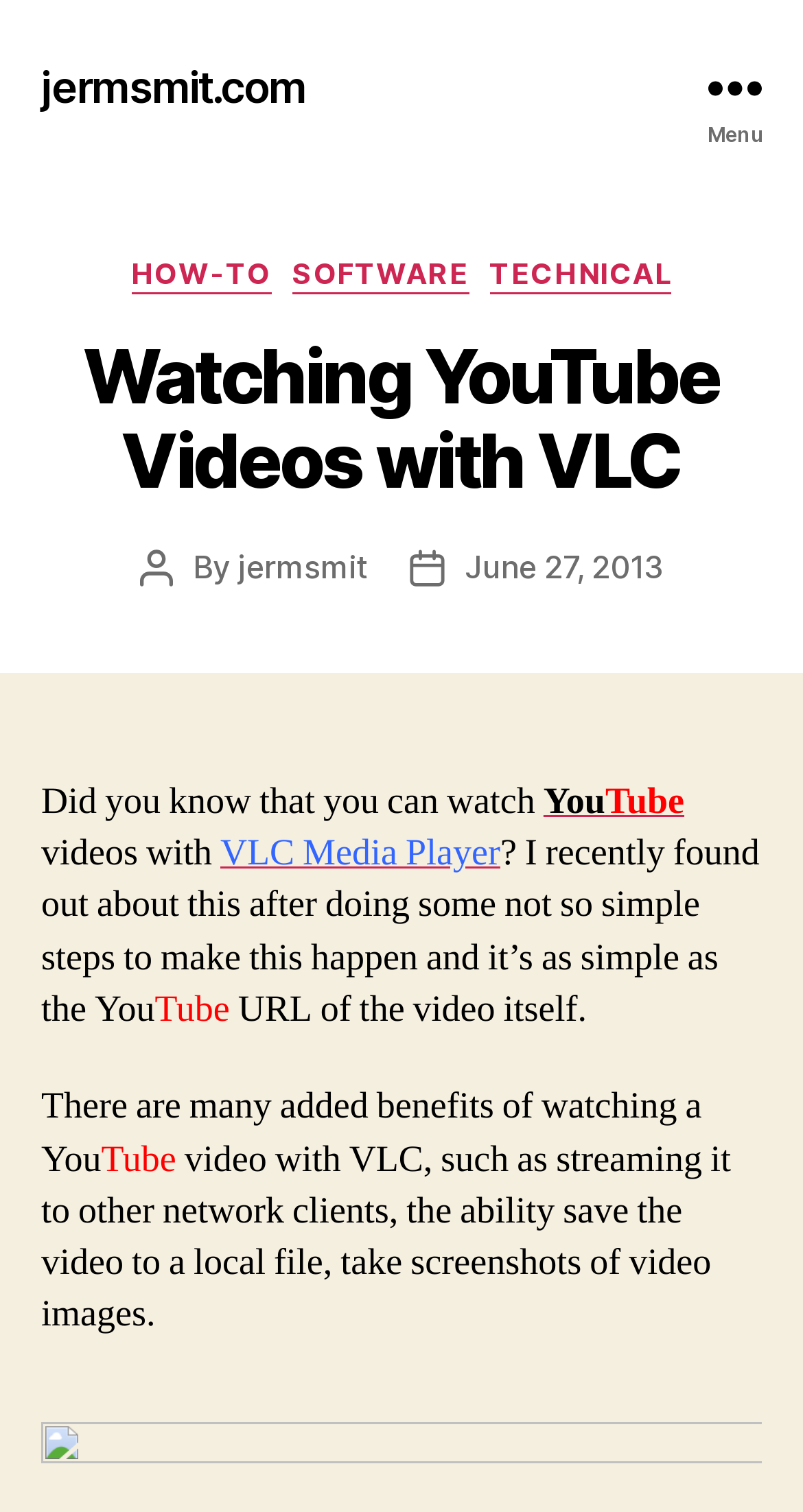What is the category of the post?
Examine the image and give a concise answer in one word or a short phrase.

HOW-TO